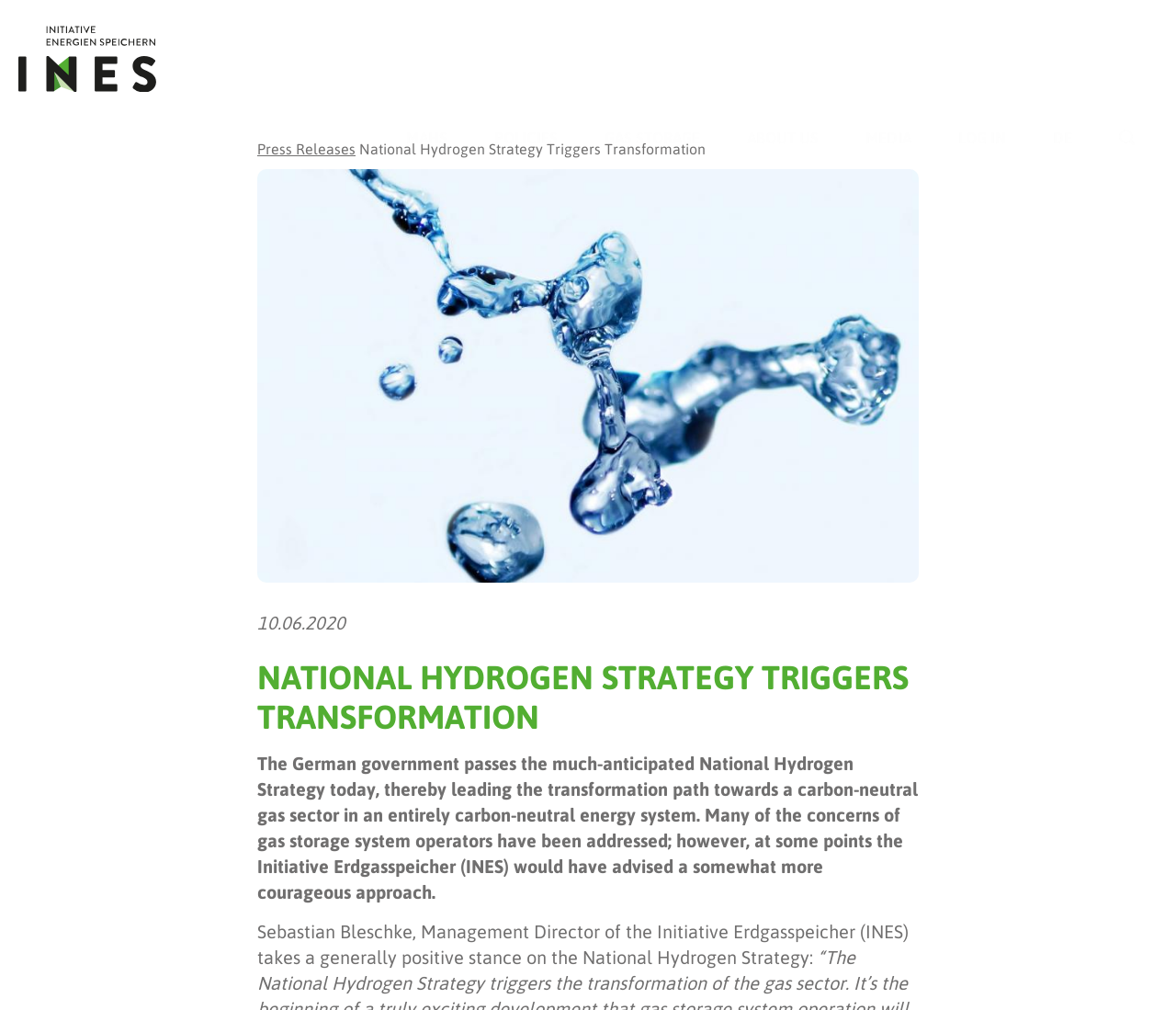What is the date of the press release?
Give a detailed and exhaustive answer to the question.

The date of the press release can be found in the static text '10.06.2020' below the image.